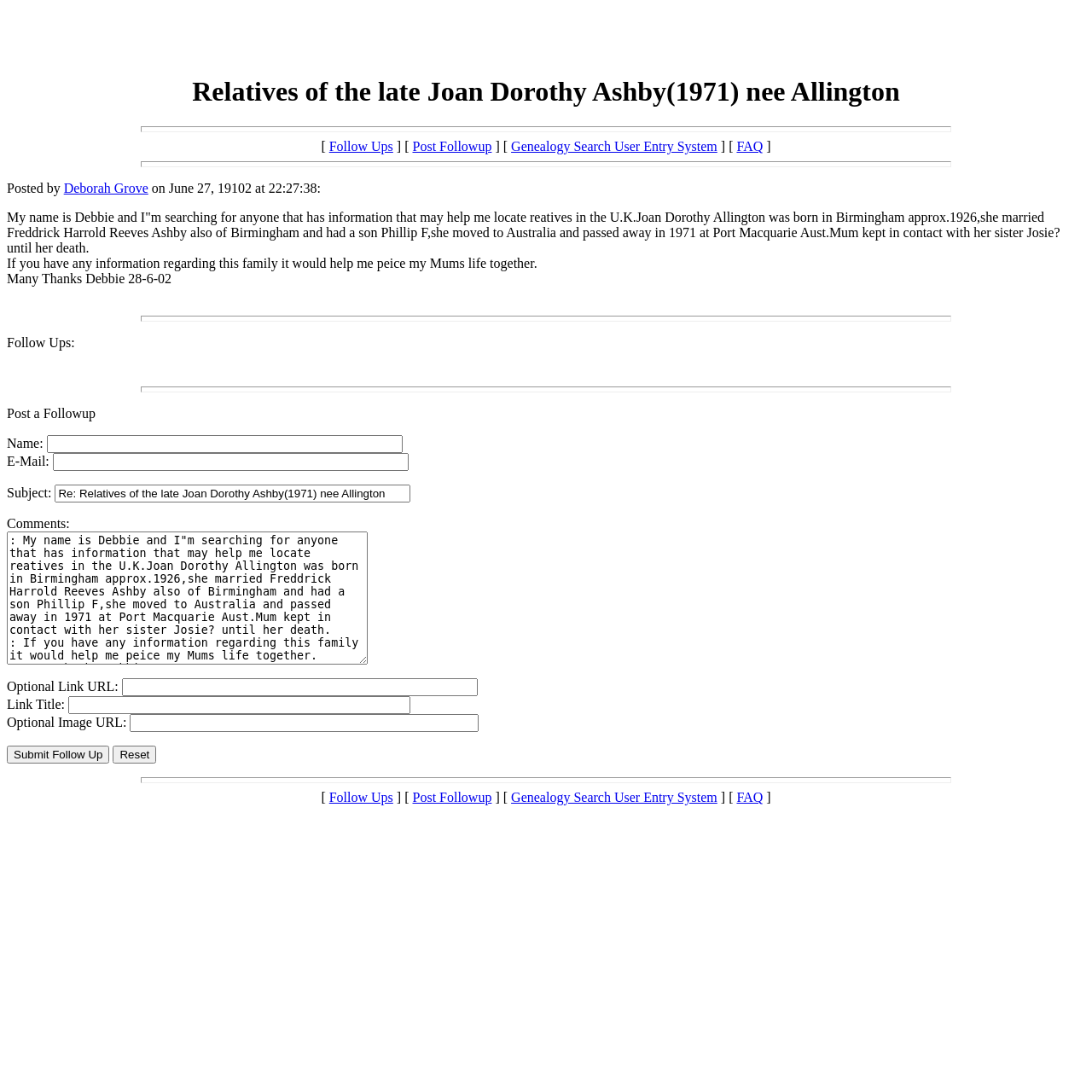Identify the bounding box of the HTML element described as: "FAQ".

[0.675, 0.723, 0.699, 0.737]